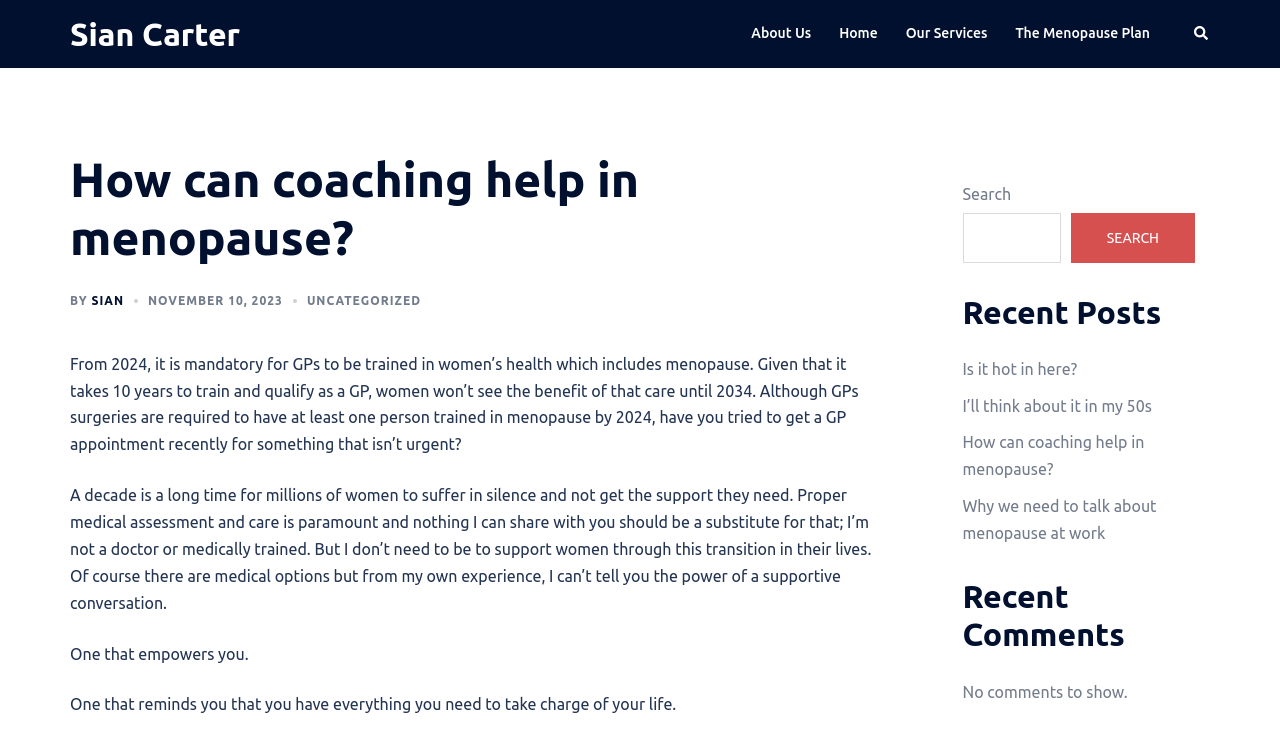Locate the coordinates of the bounding box for the clickable region that fulfills this instruction: "Read the 'How can coaching help in menopause?' article".

[0.055, 0.205, 0.693, 0.361]